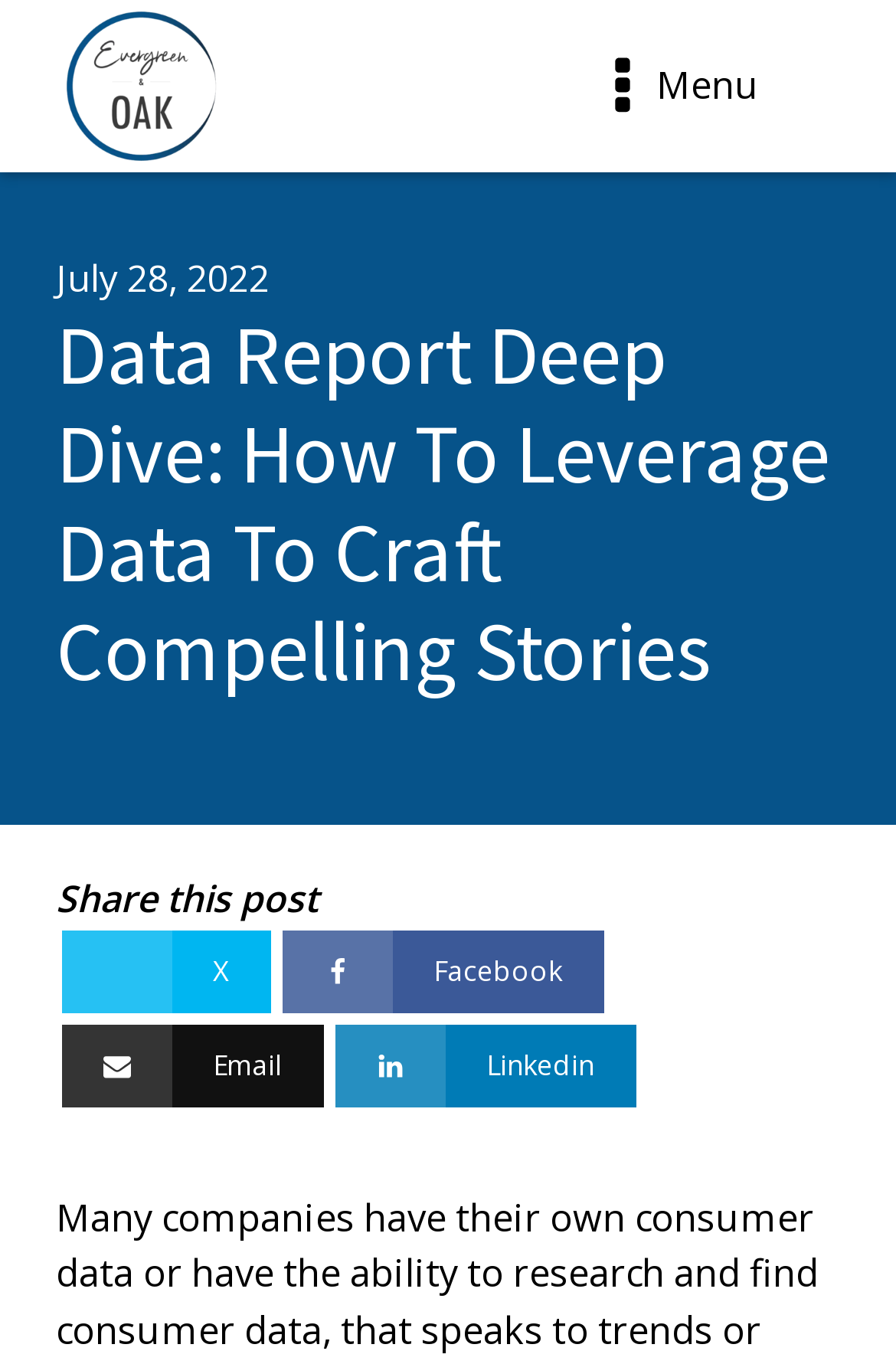Extract the primary headline from the webpage and present its text.

Data Report Deep Dive: How To Leverage Data To Craft Compelling Stories
